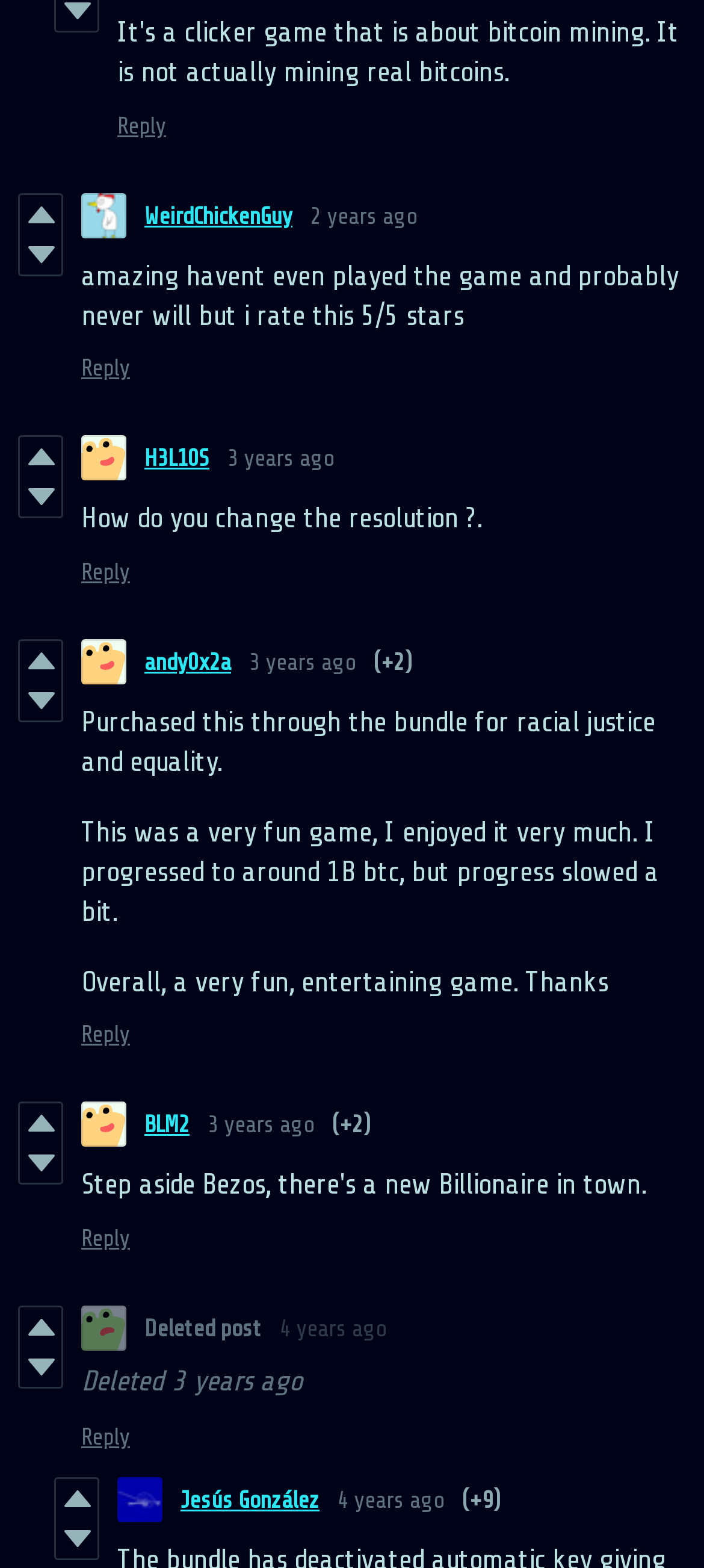How many upvotes does the comment by 'BLM2' have?
Carefully examine the image and provide a detailed answer to the question.

The comment by 'BLM2' has a text '(+2)' next to it, indicating that it has received 2 upvotes.